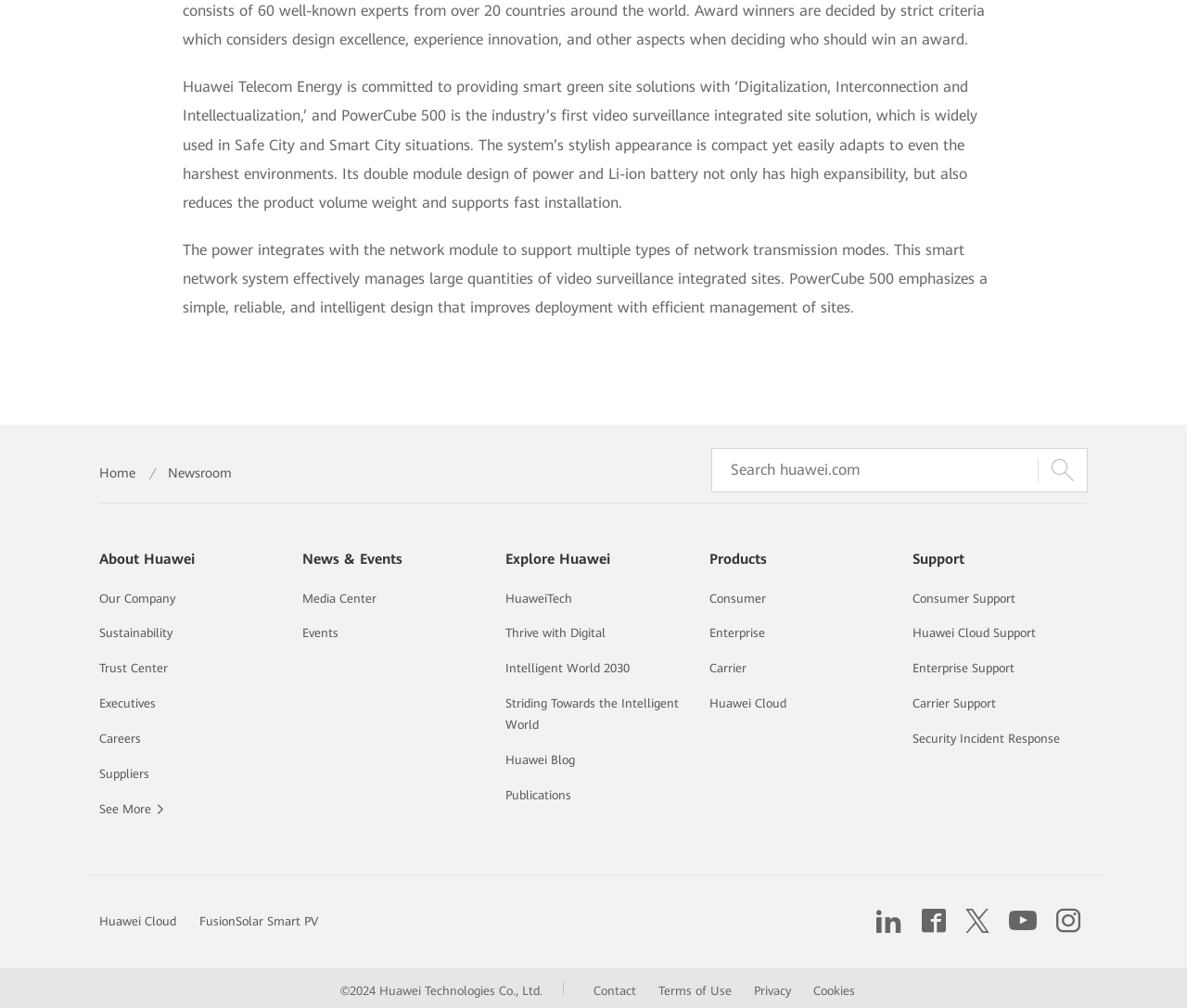What is the name of the industry's first video surveillance integrated site solution?
Please answer the question with a single word or phrase, referencing the image.

PowerCube 500